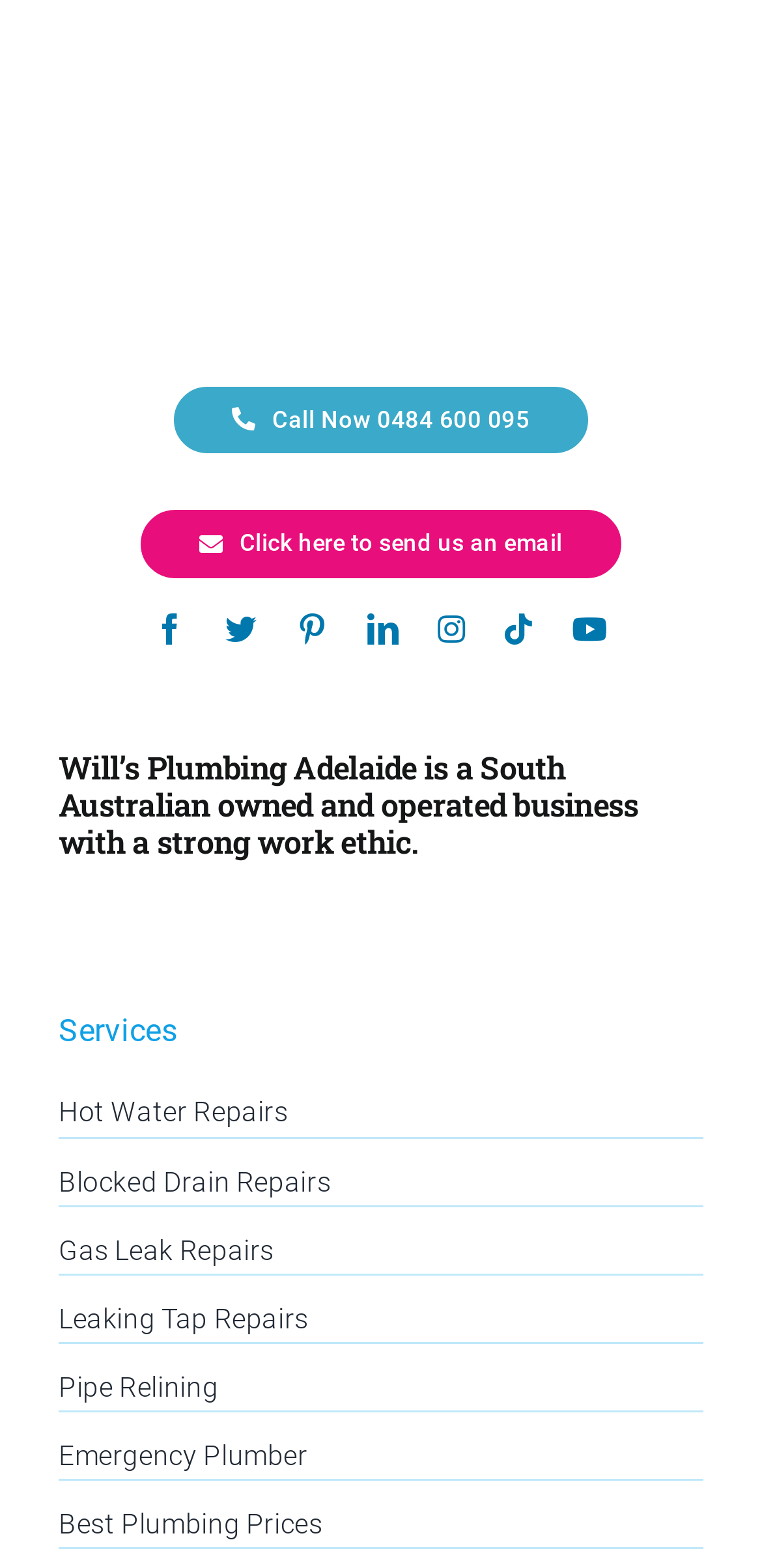Find the bounding box coordinates of the area that needs to be clicked in order to achieve the following instruction: "Click on Services". The coordinates should be specified as four float numbers between 0 and 1, i.e., [left, top, right, bottom].

[0.077, 0.645, 0.233, 0.669]